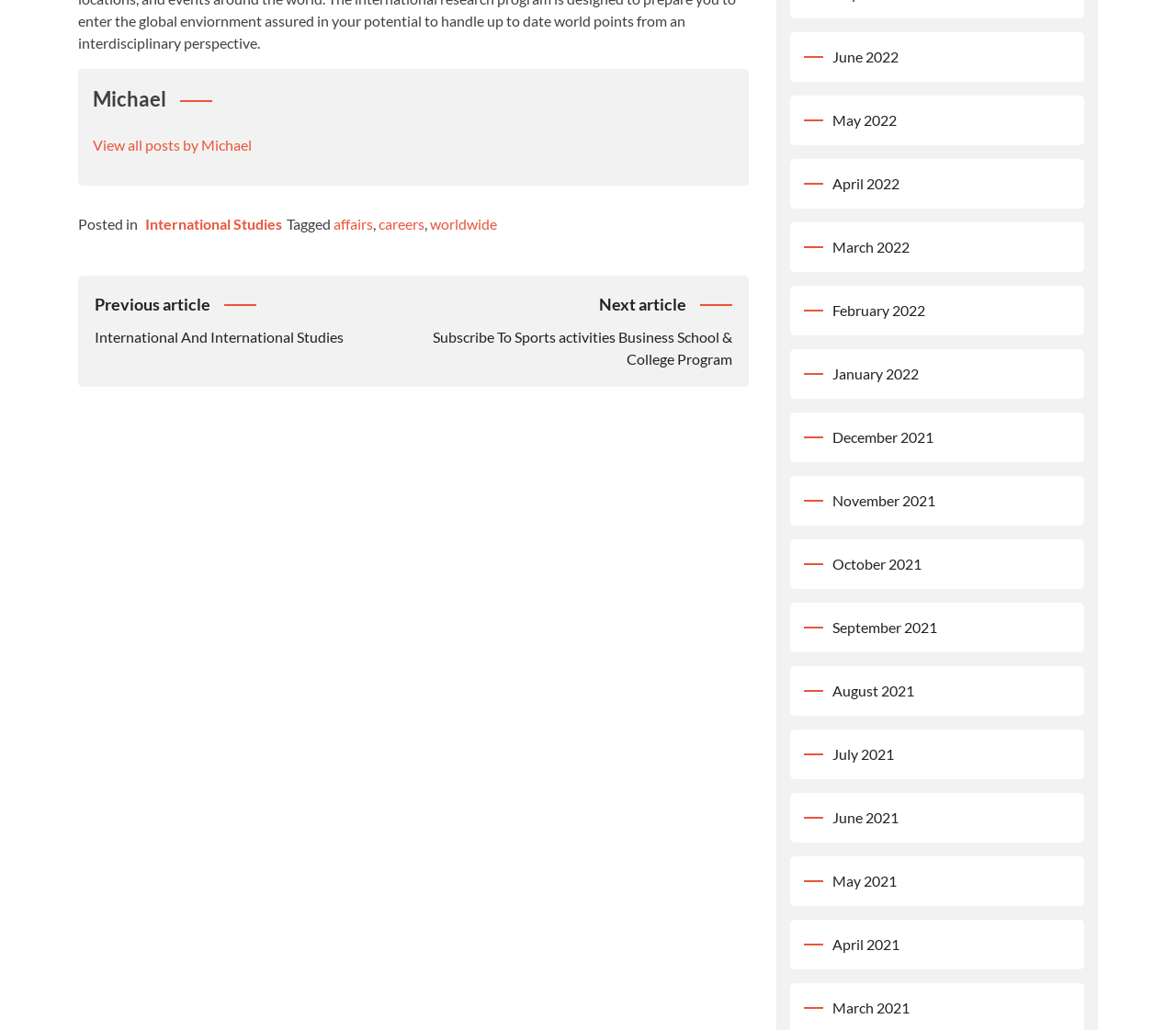Using the details in the image, give a detailed response to the question below:
What categories are the posts tagged with?

In the footer section of the webpage, there are links to categories that the posts are tagged with, which are 'International Studies', 'affairs', 'careers', and 'worldwide'. These links have bounding box coordinates [0.123, 0.209, 0.24, 0.226], [0.284, 0.209, 0.317, 0.226], [0.322, 0.209, 0.361, 0.226], and [0.366, 0.209, 0.423, 0.226] respectively.